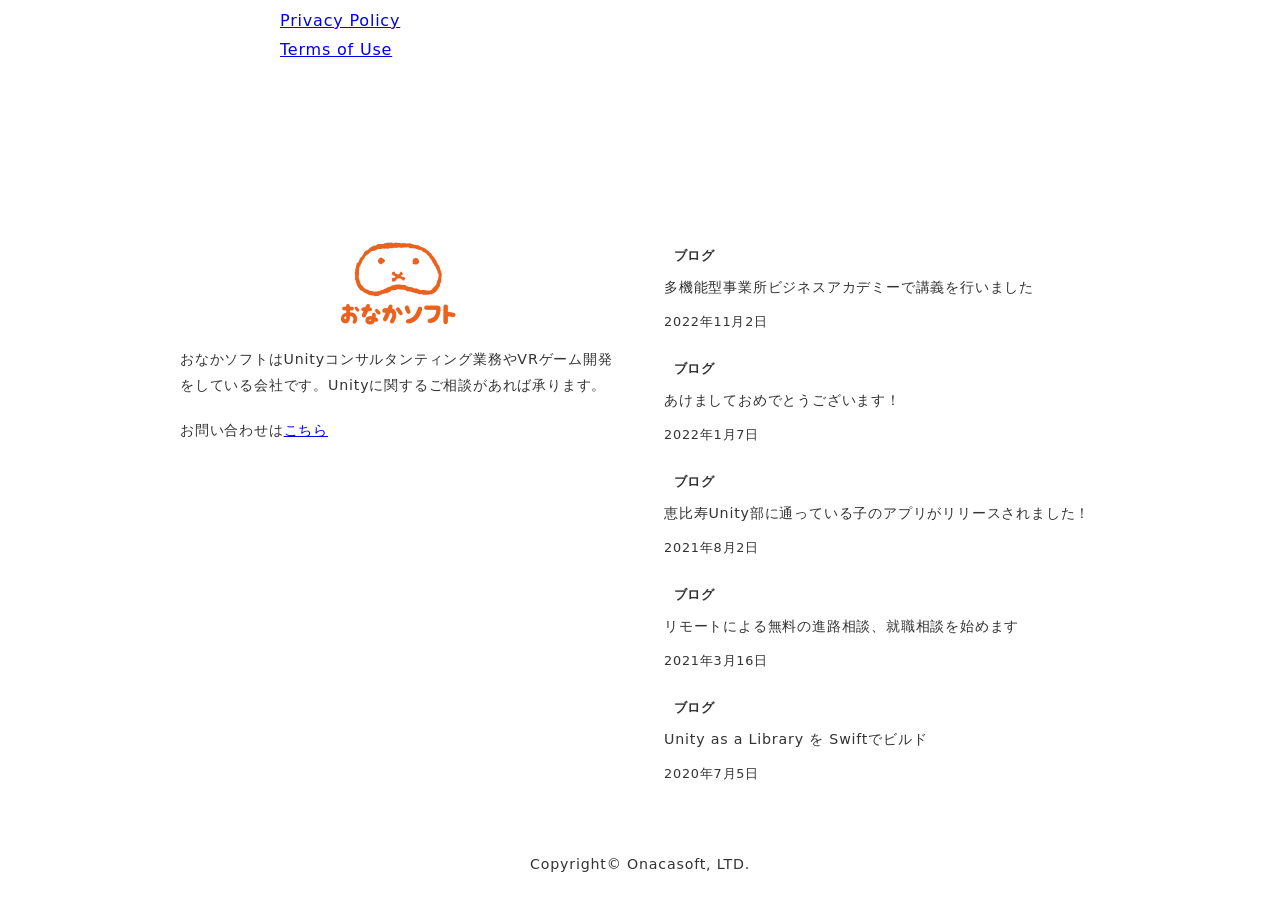How can I contact おなかソフト?
Can you provide a detailed and comprehensive answer to the question?

The link 'こちら' is mentioned in the text 'お問い合わせは' which implies that it is a way to contact おなかソフト.